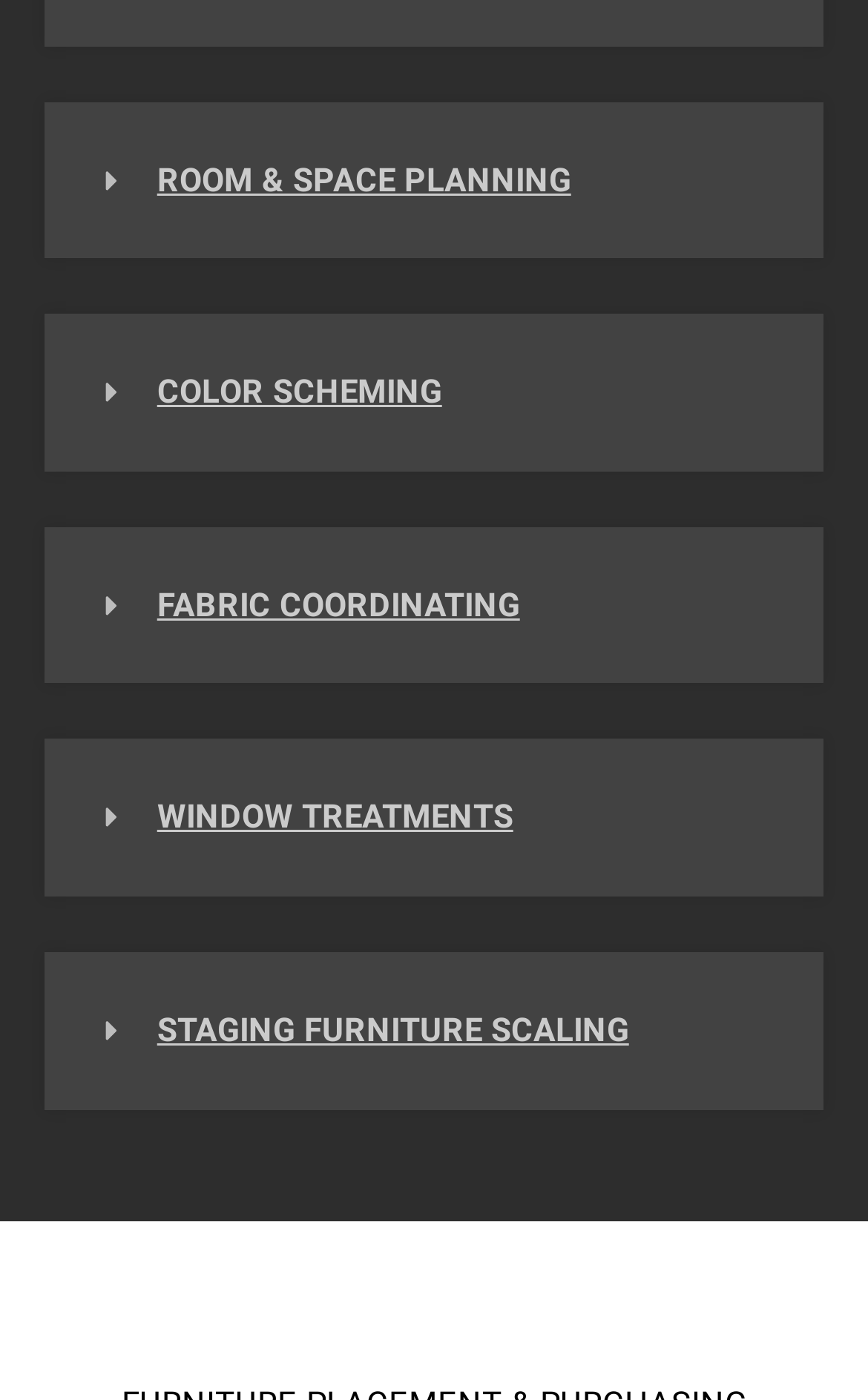Please provide a short answer using a single word or phrase for the question:
Are the services expandable?

Yes